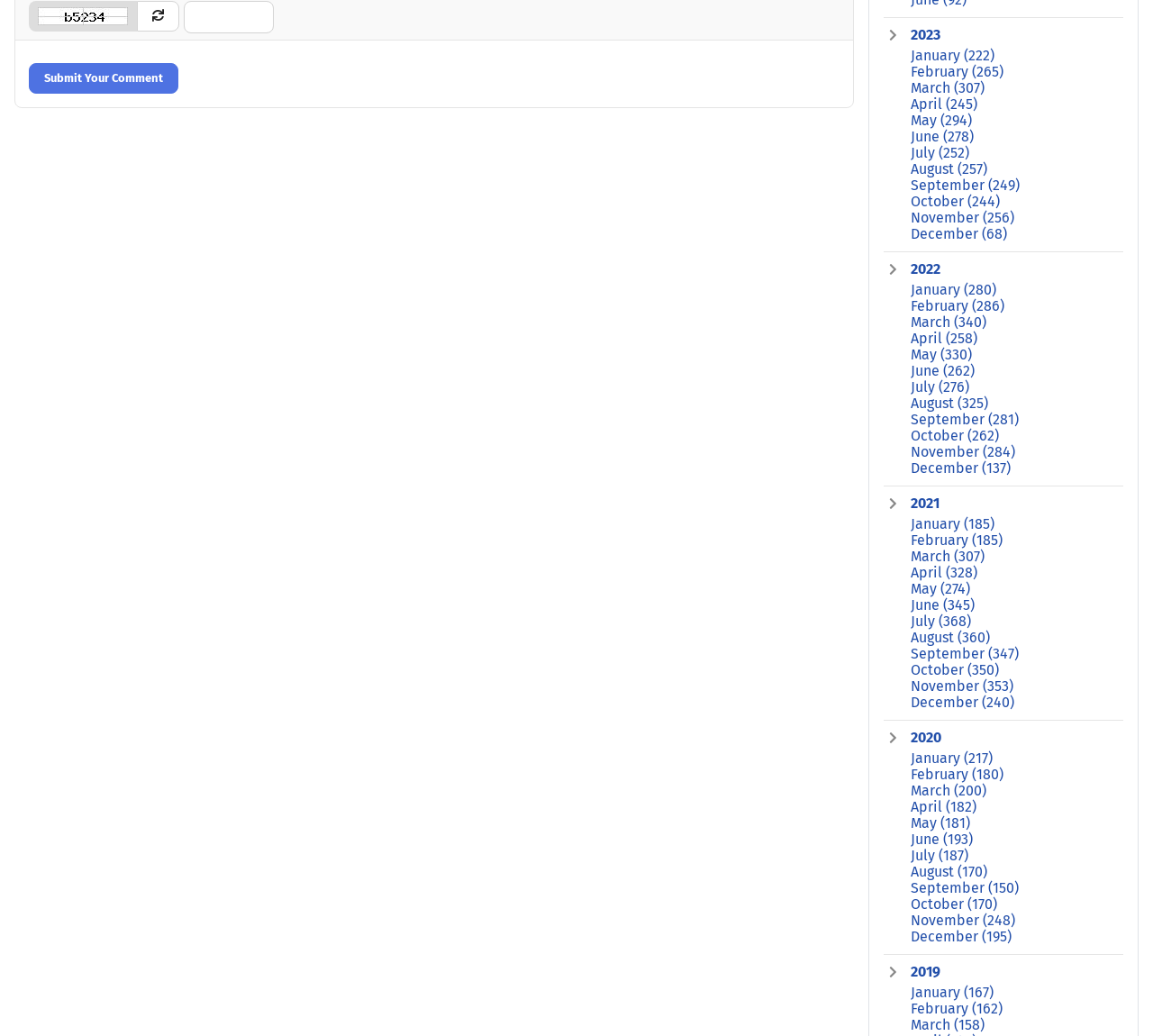Find and provide the bounding box coordinates for the UI element described with: "Submit Your Comment".

[0.025, 0.061, 0.155, 0.091]